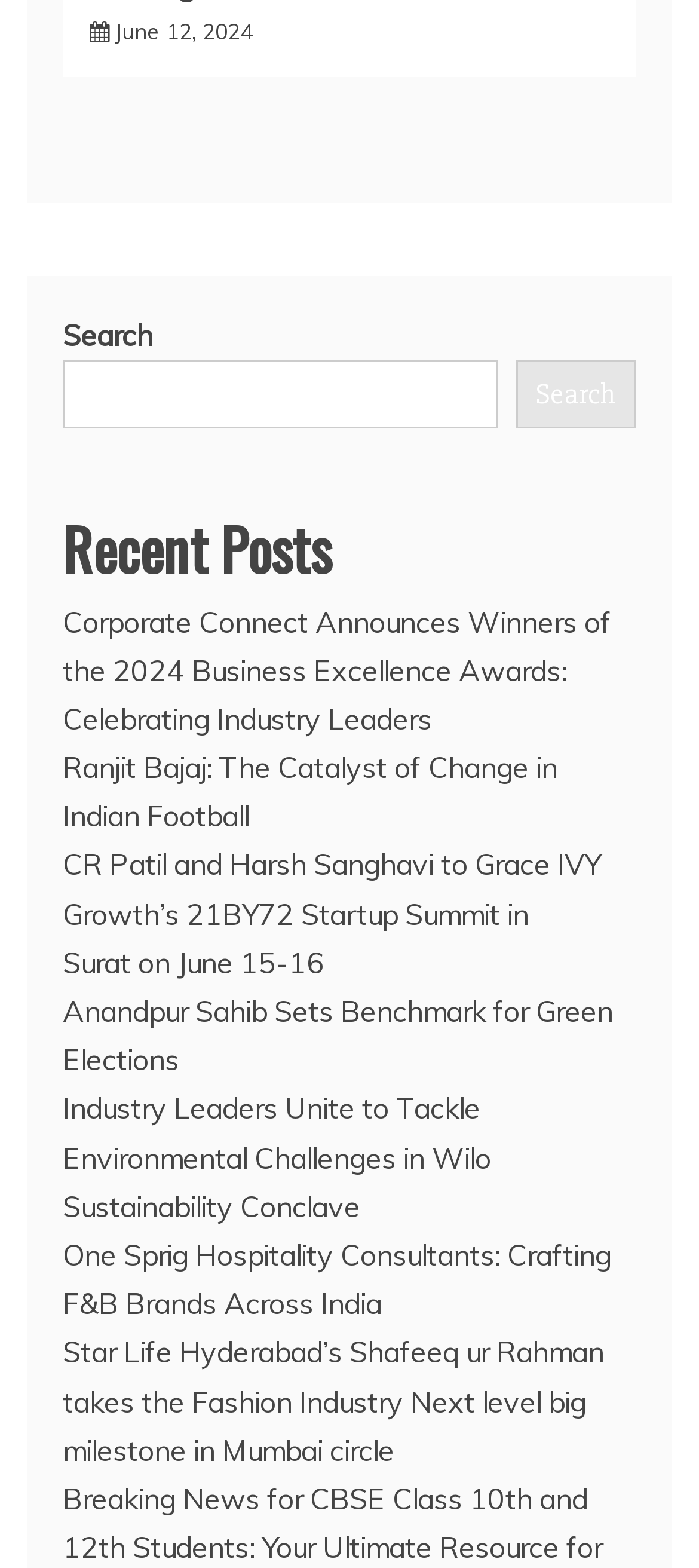Identify the bounding box coordinates for the UI element described by the following text: "Search". Provide the coordinates as four float numbers between 0 and 1, in the format [left, top, right, bottom].

[0.738, 0.23, 0.91, 0.273]